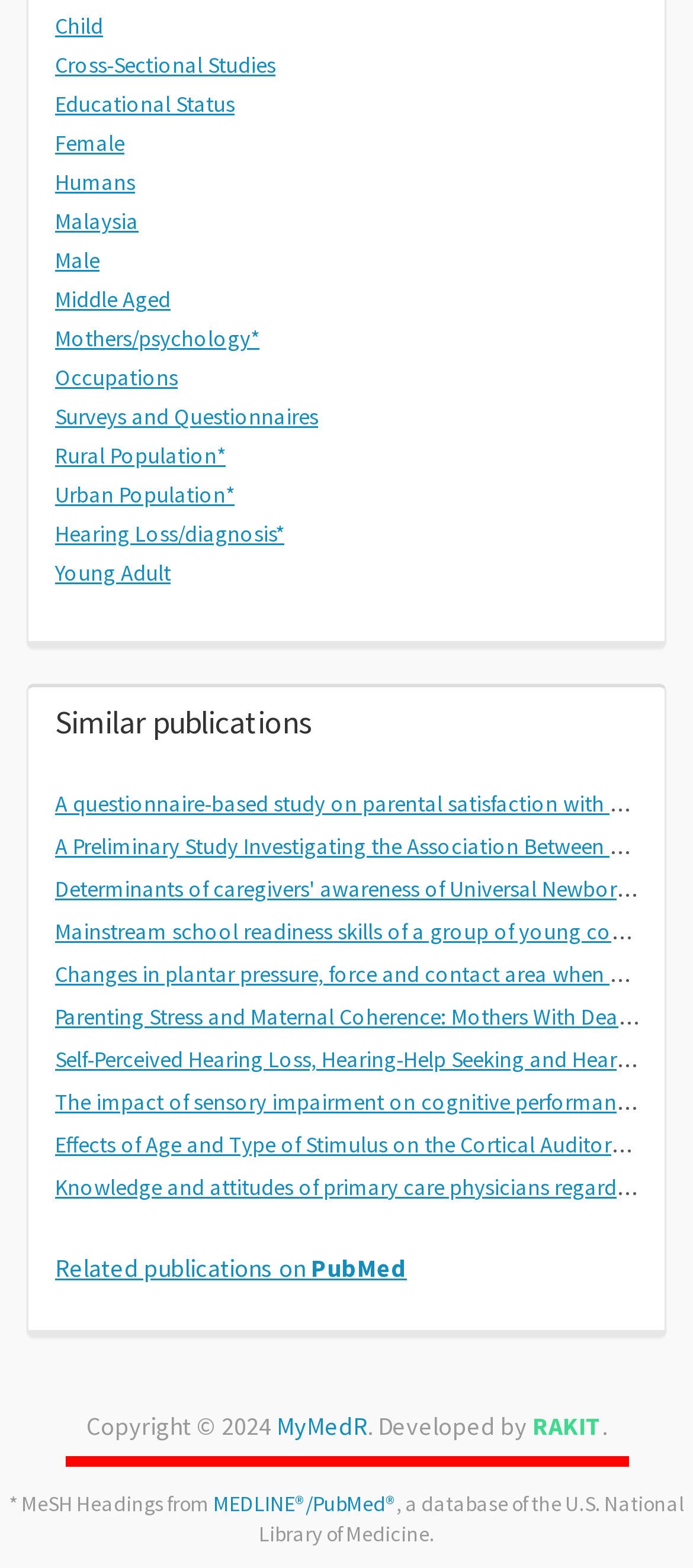What is the source of the MeSH Headings?
Give a single word or phrase as your answer by examining the image.

MEDLINE/PubMed